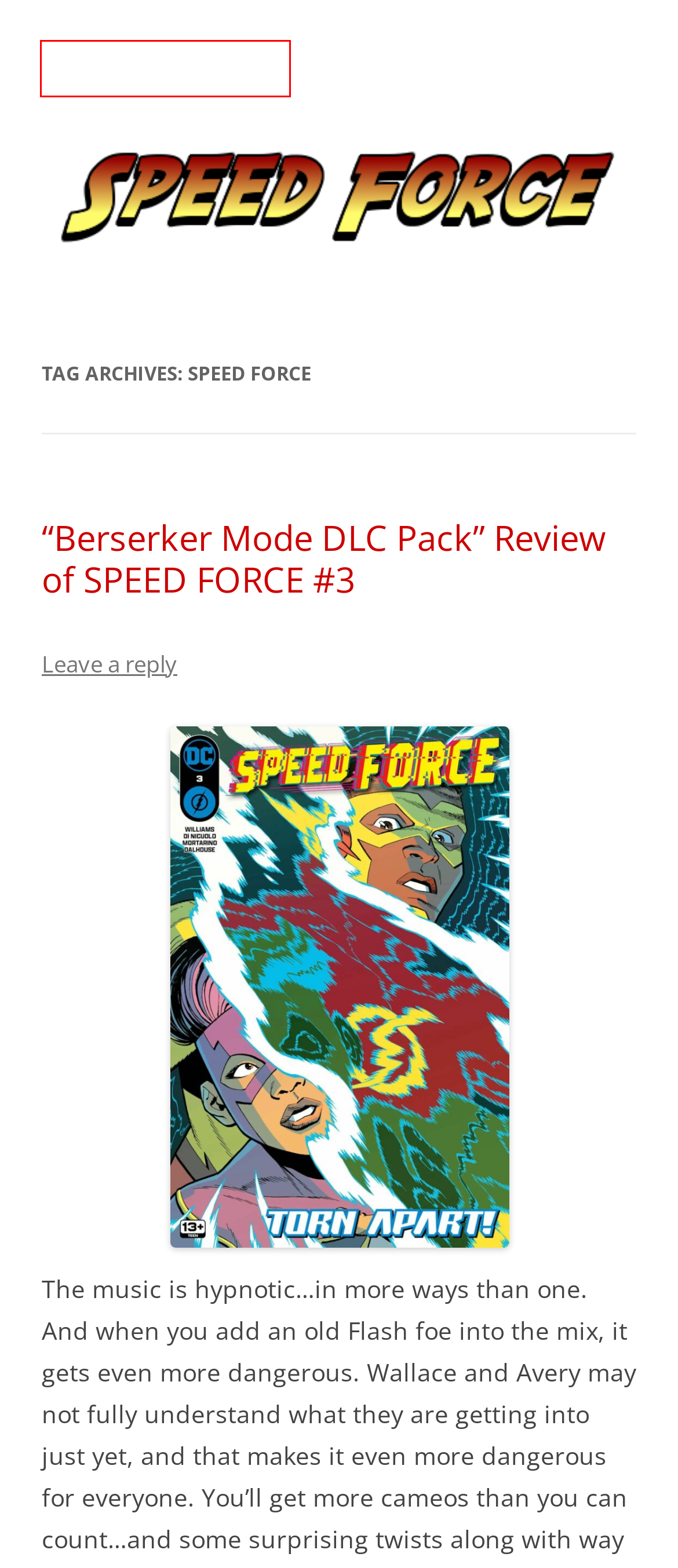You are provided with a screenshot of a webpage that includes a red rectangle bounding box. Please choose the most appropriate webpage description that matches the new webpage after clicking the element within the red bounding box. Here are the candidates:
A. deon Archives - Speed Force
B. Interviews with The Flash's Writers & Artists
C. Speed Force - Tracking the Flash - the Fastest Man Alive
D. Frost Archives - Speed Force
E. "Berserker Mode DLC Pack" Review of SPEED FORCE #3 - Speed Force
F. Wally West Archives - Speed Force
G. Subscribe to Speed Force by E-mail
H. Log In ‹ Speed Force — WordPress

C